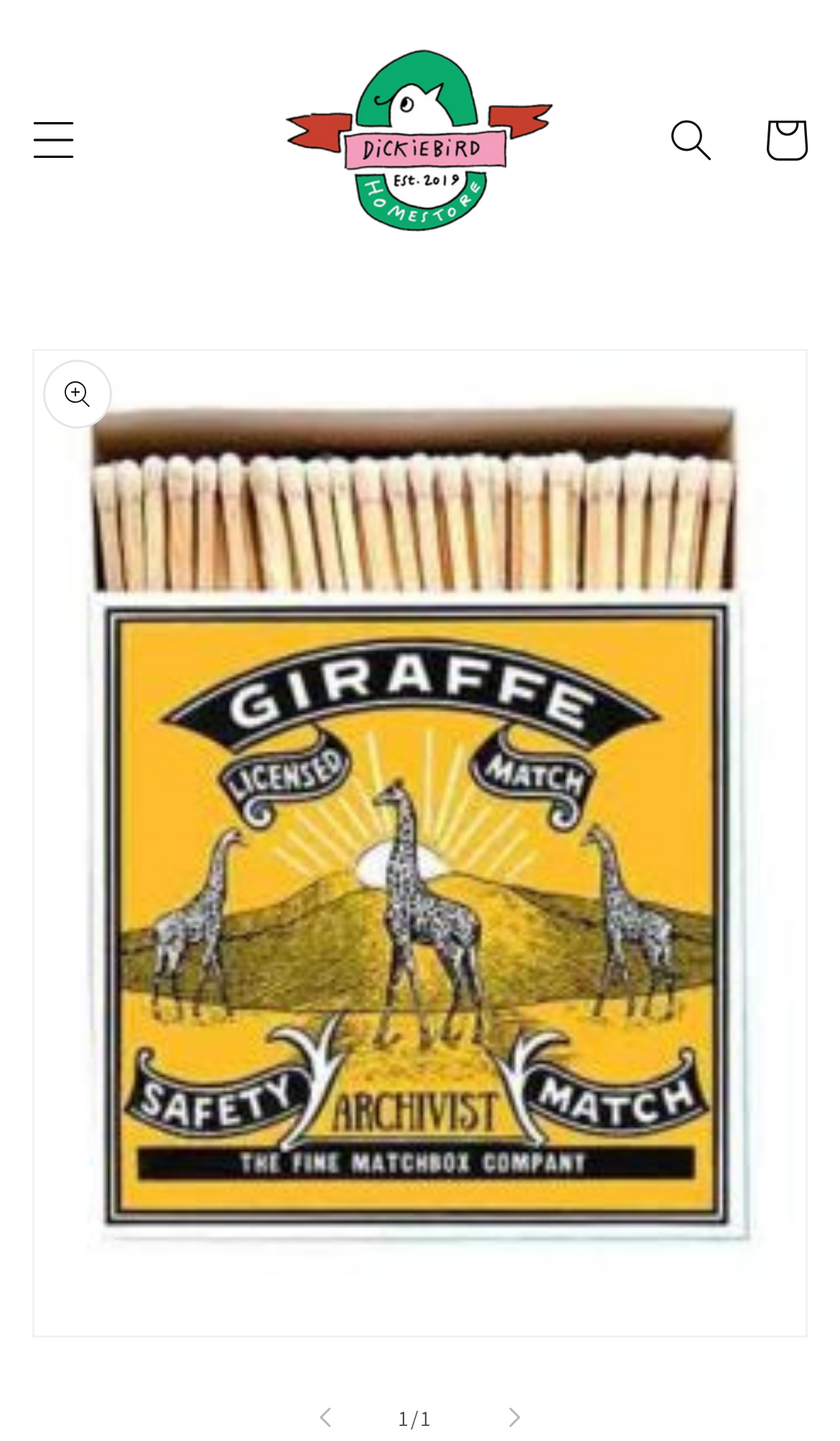Locate the bounding box of the UI element described in the following text: "parent_node: Cart".

[0.288, 0.015, 0.712, 0.179]